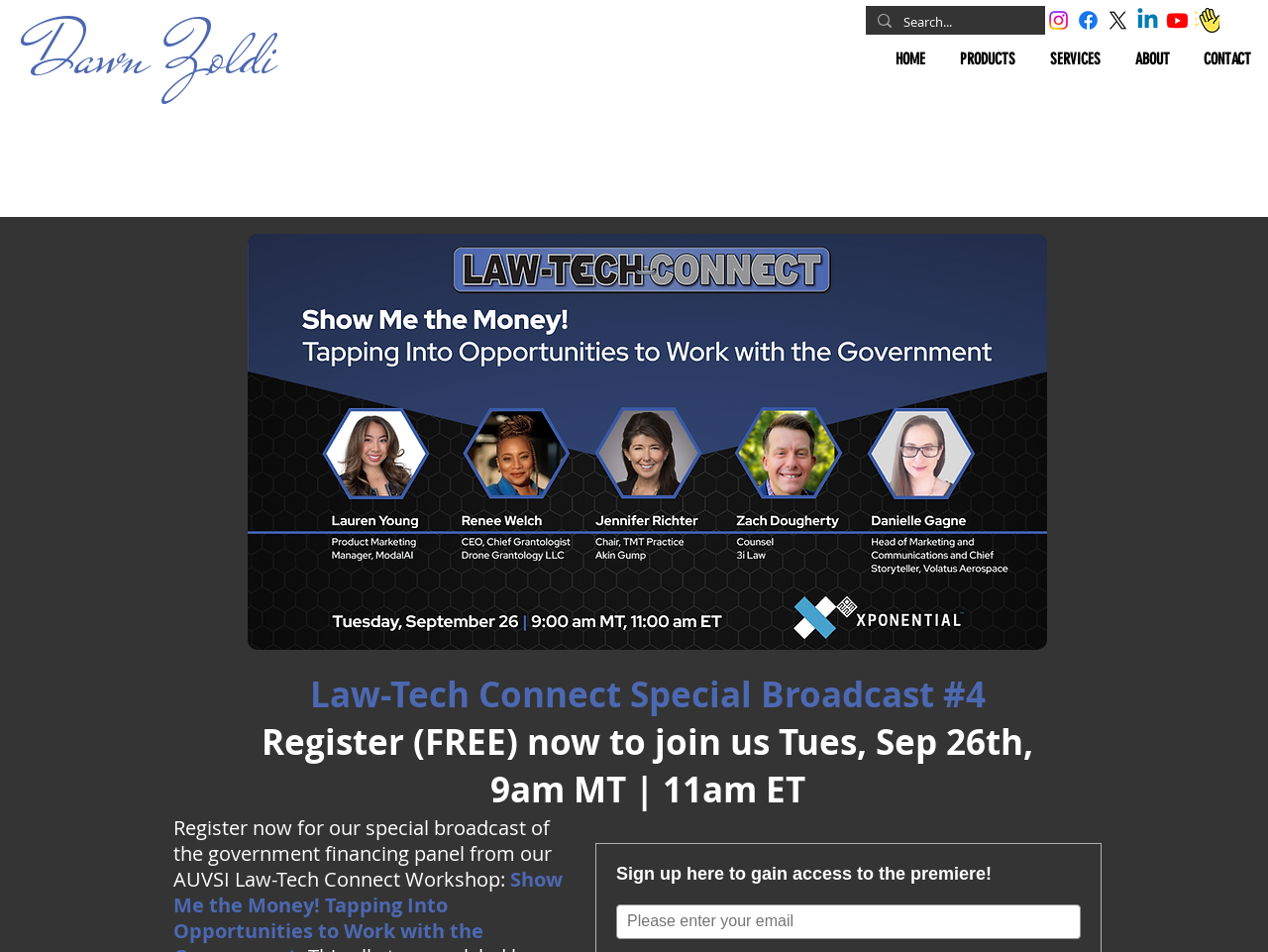Determine the bounding box coordinates of the clickable element necessary to fulfill the instruction: "View products". Provide the coordinates as four float numbers within the 0 to 1 range, i.e., [left, top, right, bottom].

[0.743, 0.049, 0.814, 0.075]